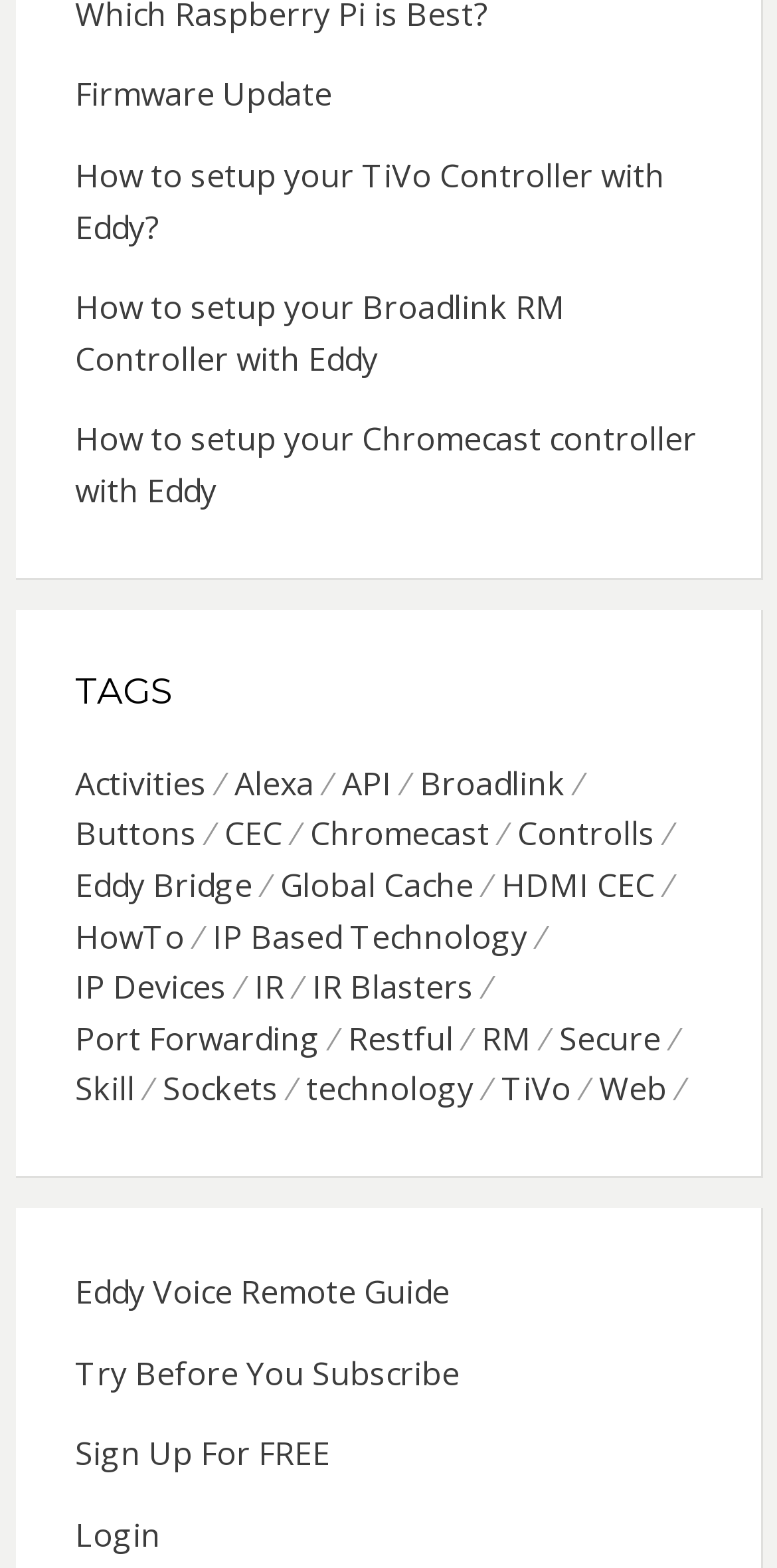What is the first link on the webpage?
Please ensure your answer is as detailed and informative as possible.

The first link on the webpage is 'Firmware Update' which is located at the top left corner of the webpage with a bounding box coordinate of [0.096, 0.046, 0.427, 0.074].